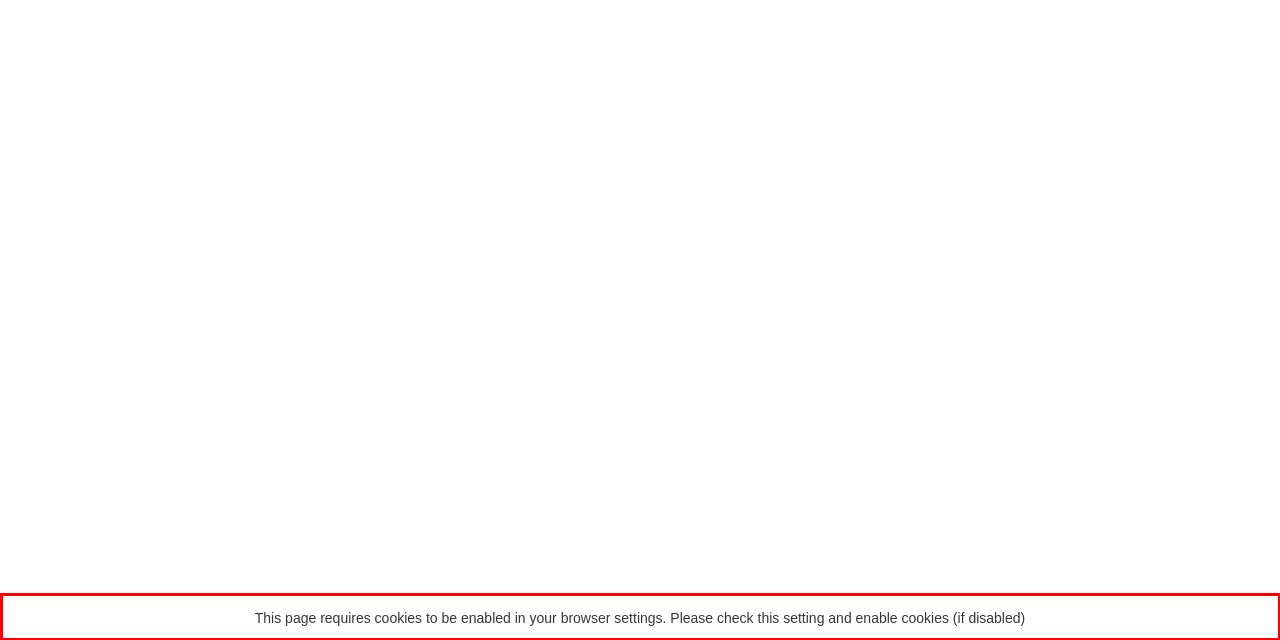Given a webpage screenshot with a red bounding box, perform OCR to read and deliver the text enclosed by the red bounding box.

This page requires cookies to be enabled in your browser settings. Please check this setting and enable cookies (if disabled)